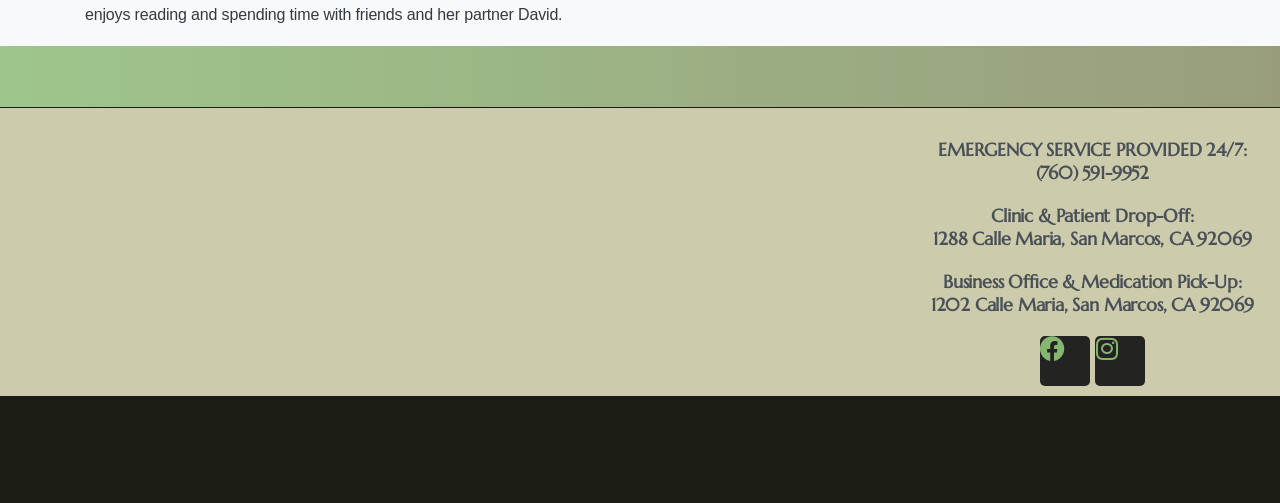Using the information in the image, give a comprehensive answer to the question: 
What is the phone number for emergency service?

The phone number for emergency service can be found in the heading element 'EMERGENCY SERVICE PROVIDED 24/7: (760) 591-9952' which is located at the bottom of the page.